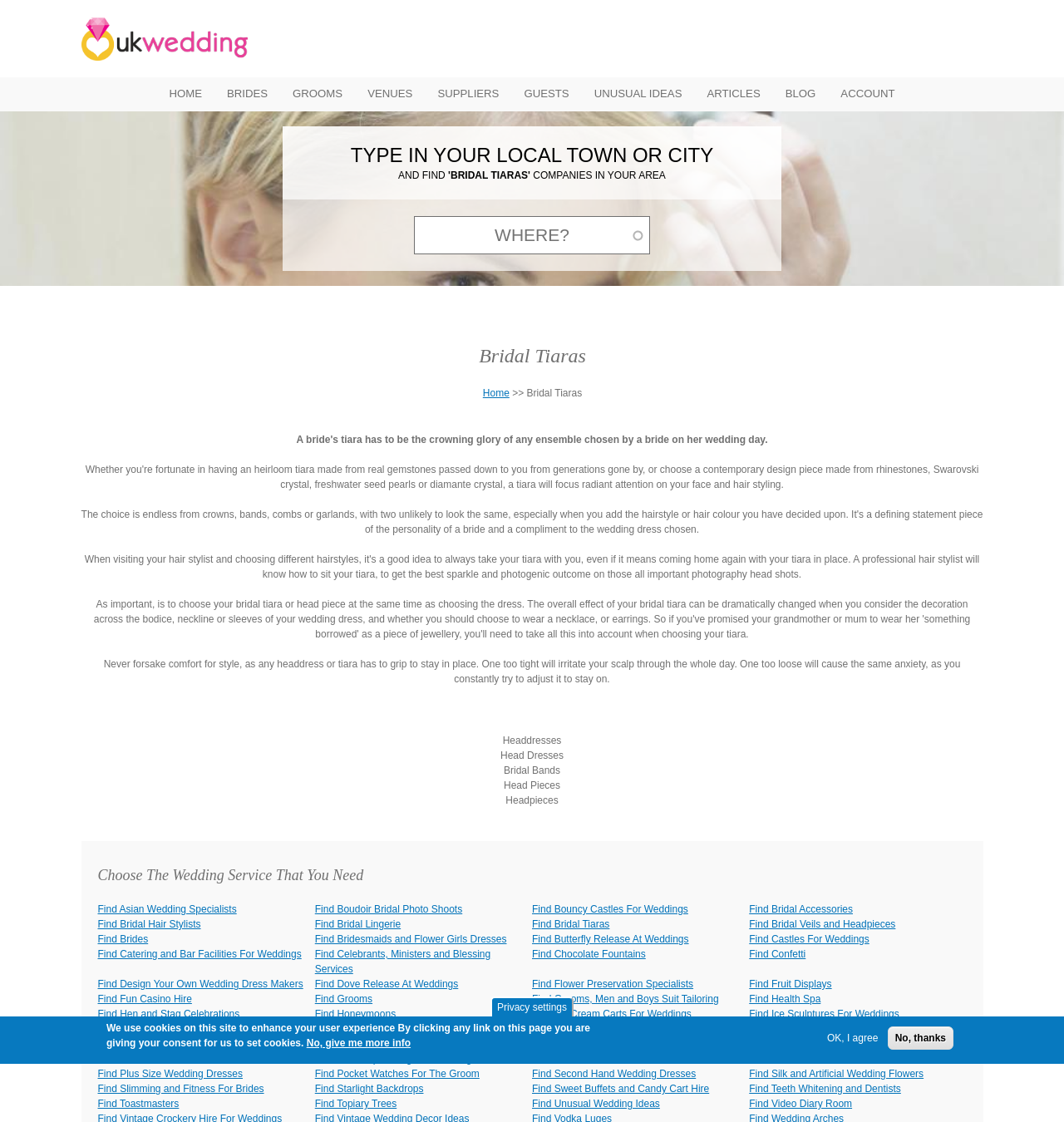What is the function of the 'Back to top' link?
Using the visual information, answer the question in a single word or phrase.

Scroll to top